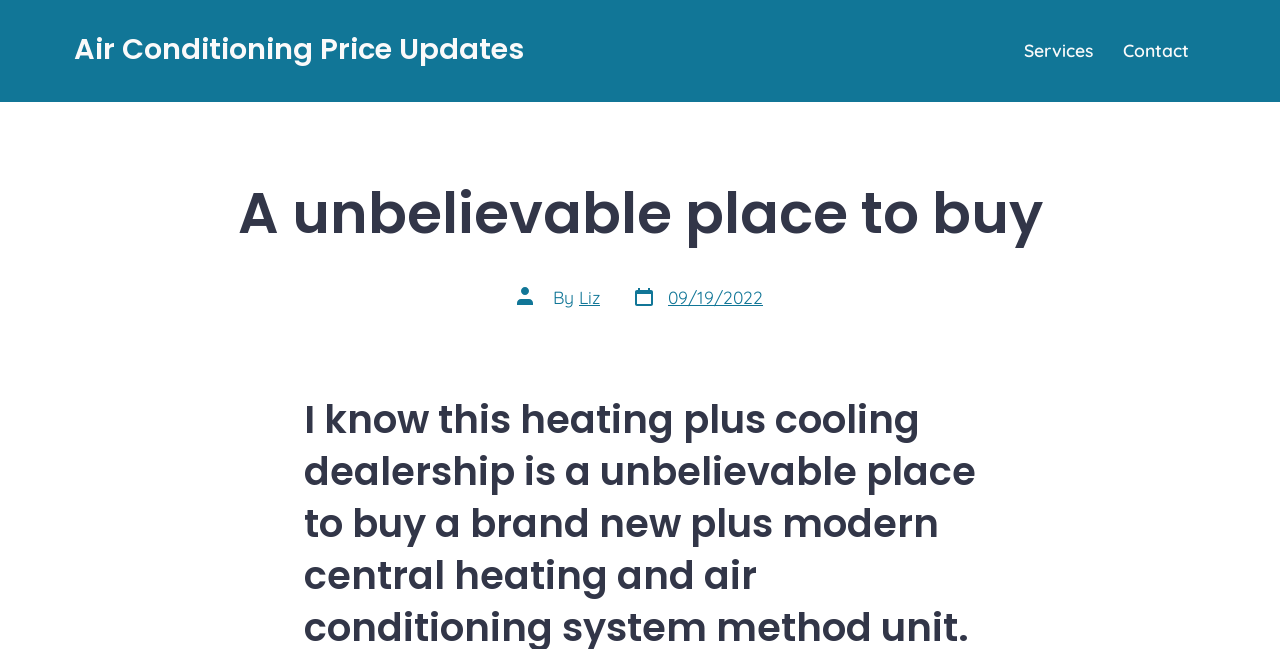Using the webpage screenshot, find the UI element described by Post date 09/19/2022. Provide the bounding box coordinates in the format (top-left x, top-left y, bottom-right x, bottom-right y), ensuring all values are floating point numbers between 0 and 1.

[0.494, 0.438, 0.596, 0.479]